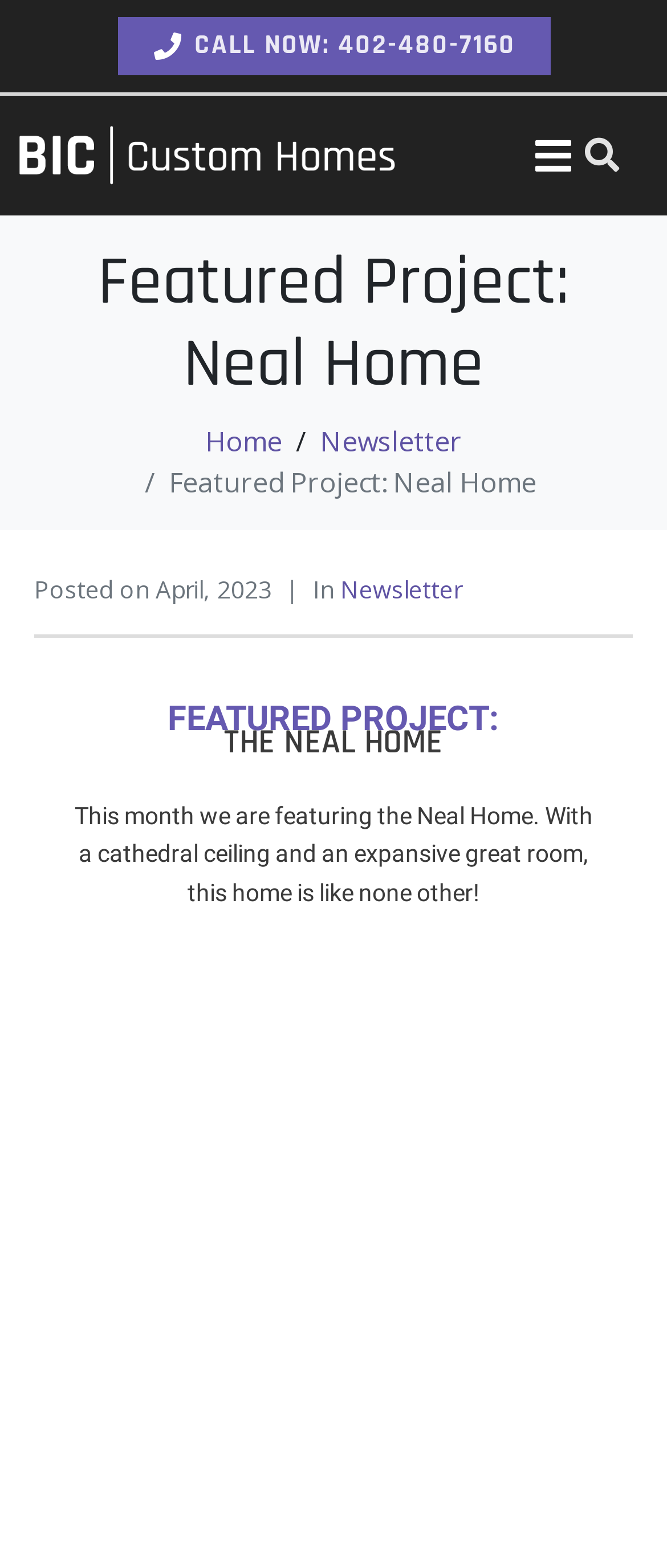Identify and provide the main heading of the webpage.

Featured Project: Neal Home